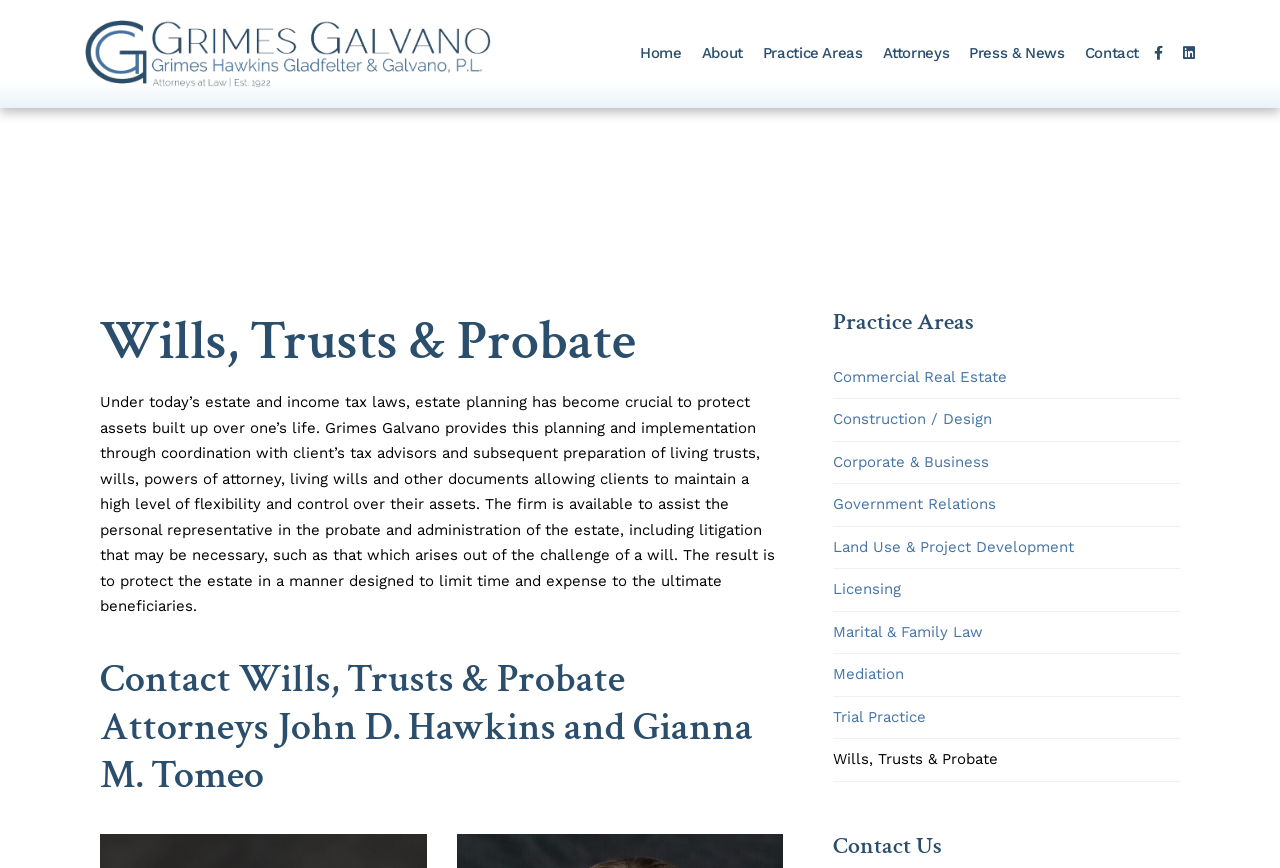Respond with a single word or phrase:
How many practice areas are listed on the webpage?

9